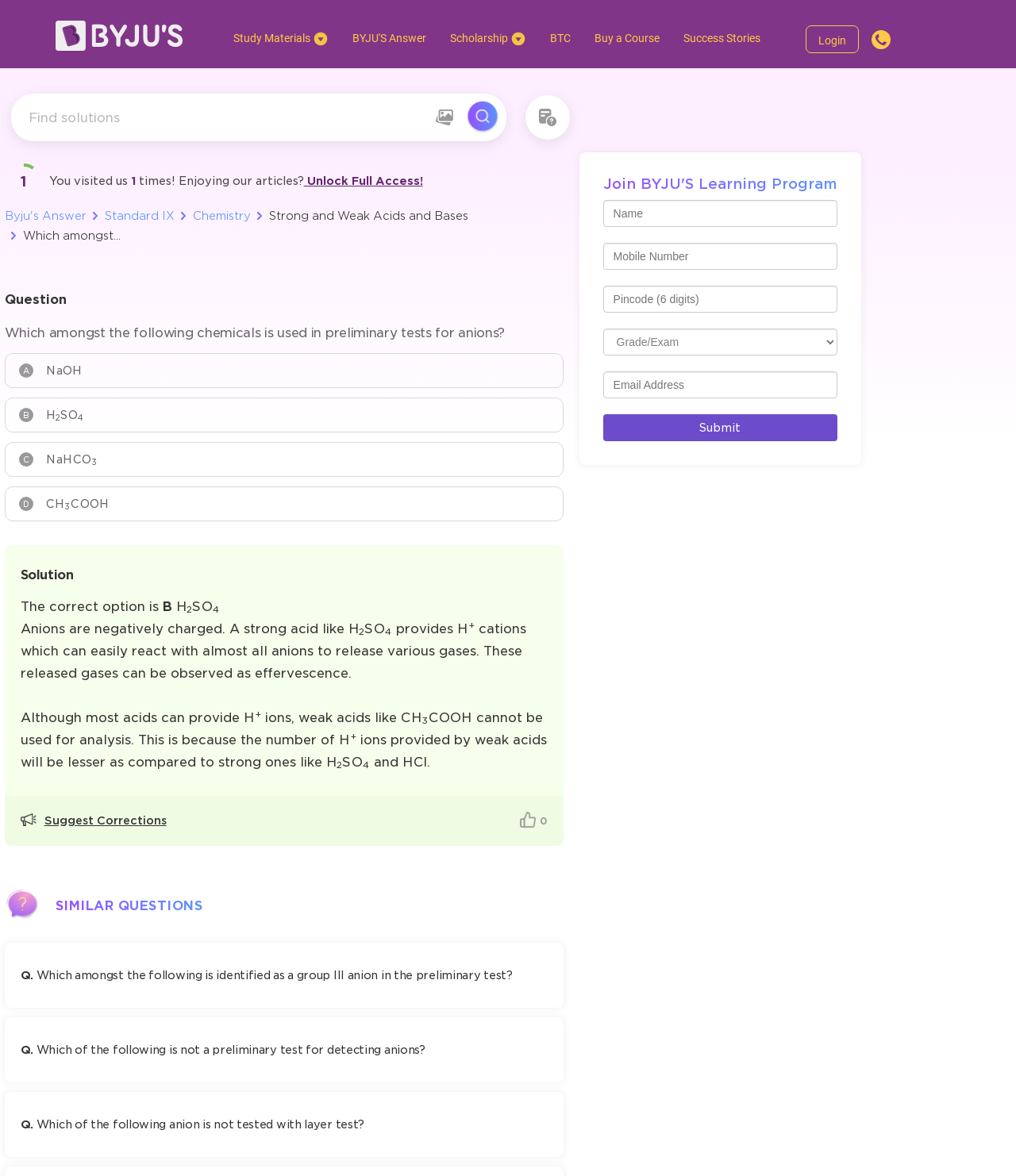Please identify the bounding box coordinates for the region that you need to click to follow this instruction: "Click the 'Login' link".

[0.793, 0.022, 0.845, 0.045]